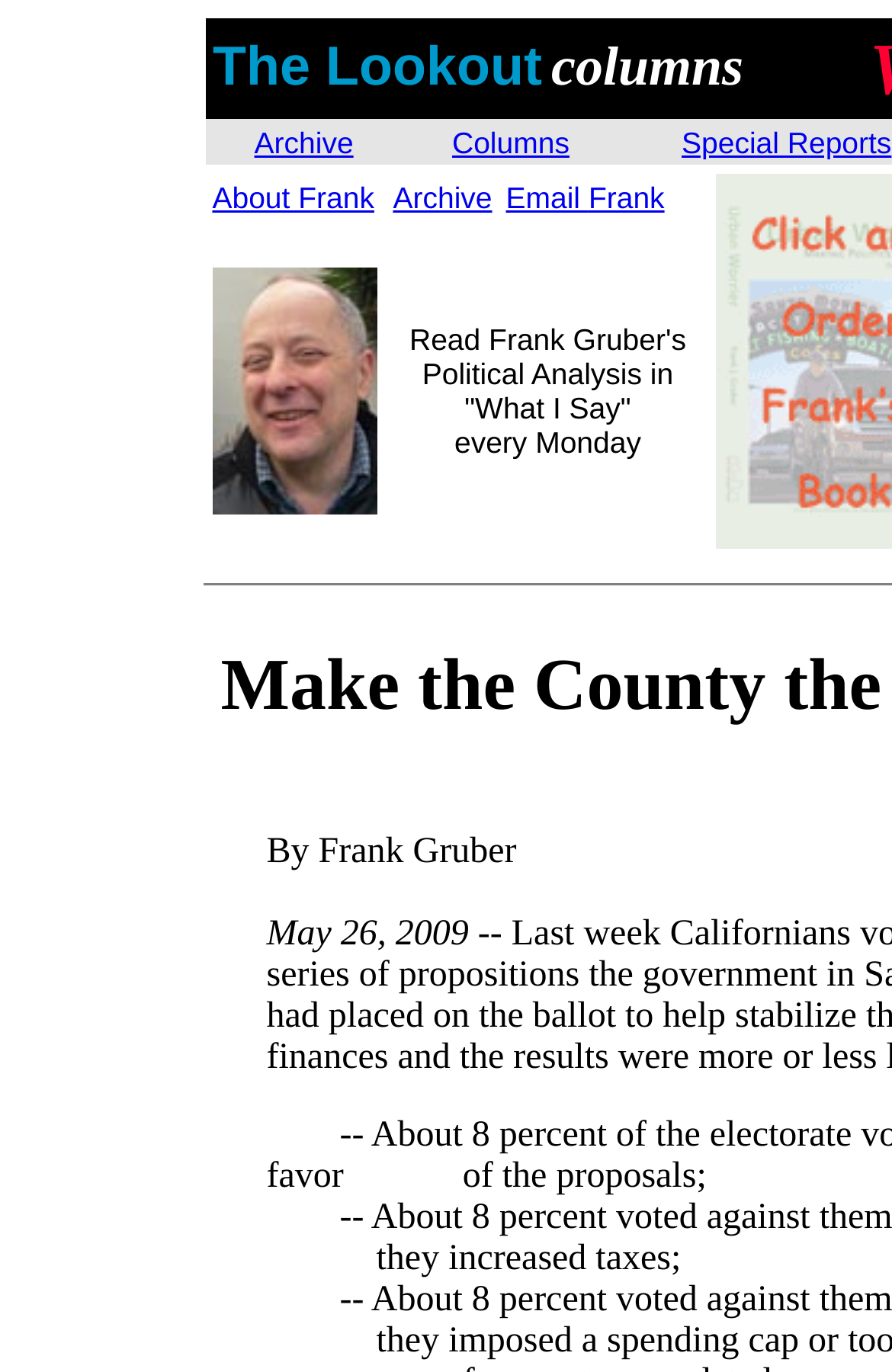Provide a one-word or short-phrase answer to the question:
How many links are in the Archive section?

2